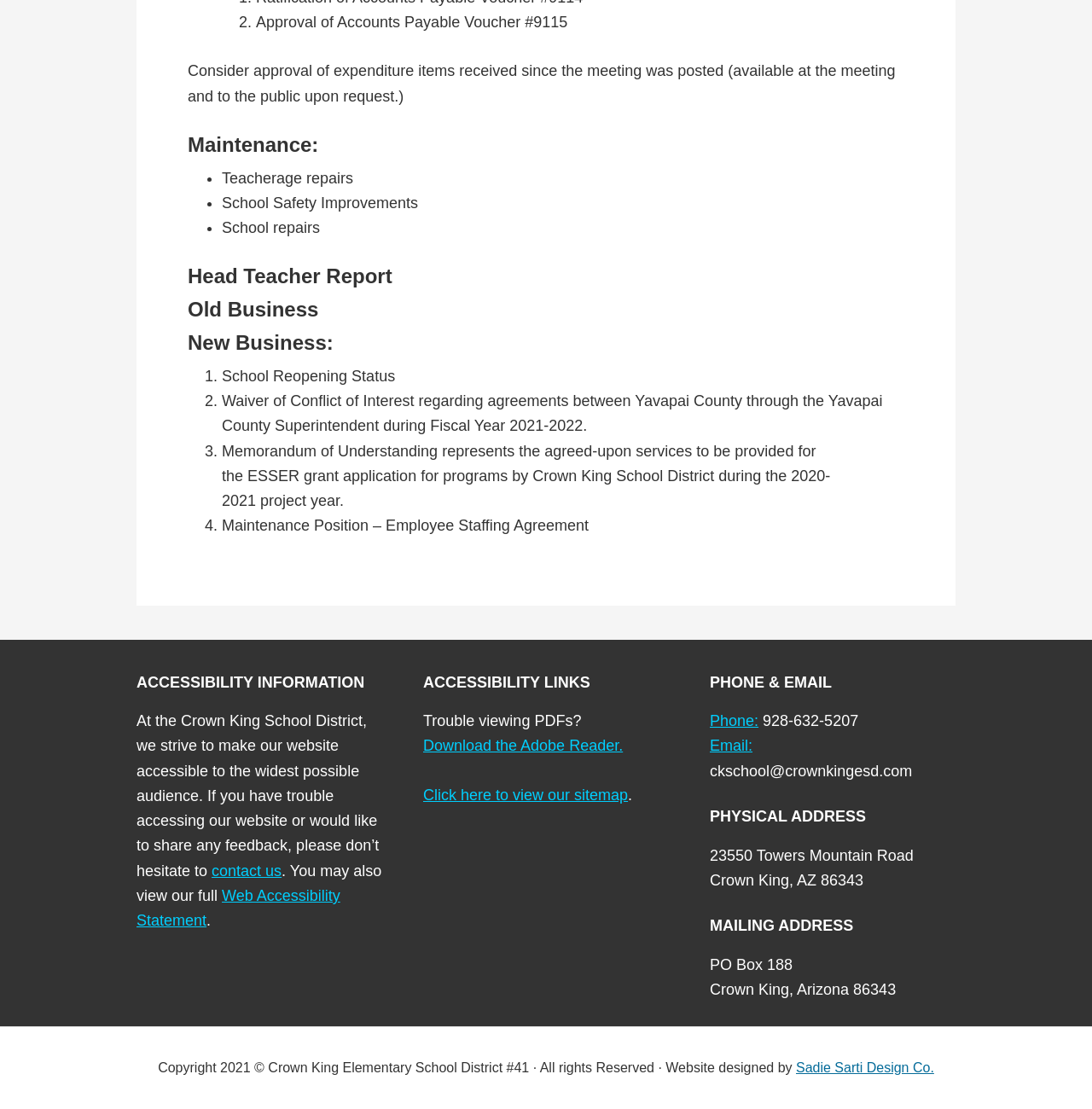Based on the provided description, "contact us", find the bounding box of the corresponding UI element in the screenshot.

[0.194, 0.777, 0.258, 0.793]